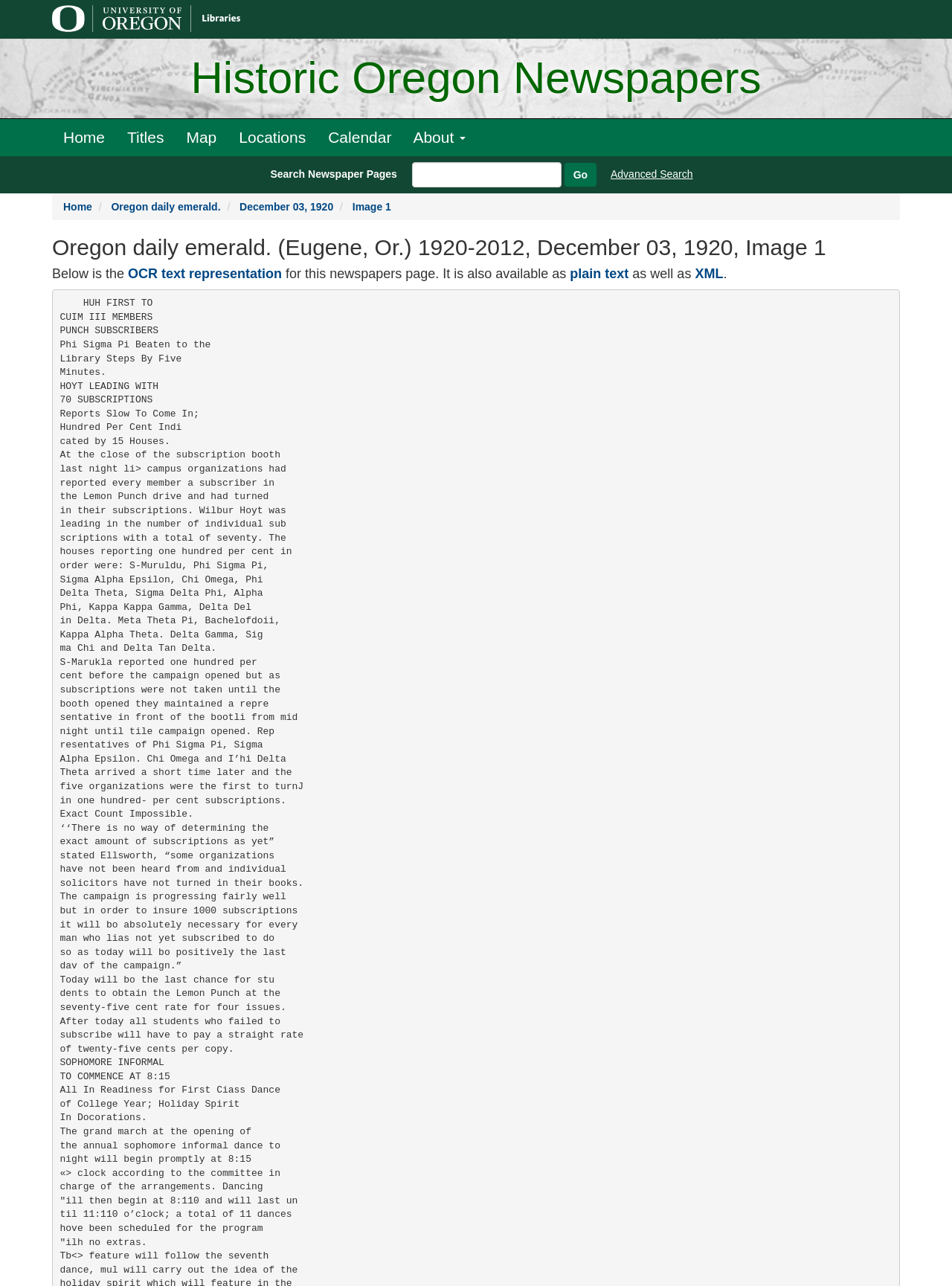Describe every aspect of the webpage comprehensively.

This webpage is dedicated to Historic Oregon News, specifically showcasing the Oregon daily emerald newspaper from December 3, 1920, Image 1. At the top left, there is a link to the University of Oregon Libraries, accompanied by an image with the same name. Next to it, a prominent heading reads "Historic Oregon Newspapers". 

Below this heading, a navigation menu is situated, consisting of six links: "Home", "Titles", "Map", "Locations", "Calendar", and a button labeled "About" that has a popup menu. 

To the right of the navigation menu, a search bar is located, with a label "Search Newspaper Pages" and a textbox where users can input their search queries. A "Go" button is placed next to the textbox. Additionally, an "Advanced Search" link is positioned to the right of the search bar.

Further down, there are four links aligned horizontally, pointing to "Home", "Oregon daily emerald.", "December 03, 1920", and "Image 1", respectively. 

A large heading occupies the majority of the page's width, displaying the title "Oregon daily emerald. (Eugene, Or.) 1920-2012, December 03, 1920, Image 1". Below this heading, another heading explains that the OCR text representation of the newspaper page is available, along with links to access it in plain text and XML formats.